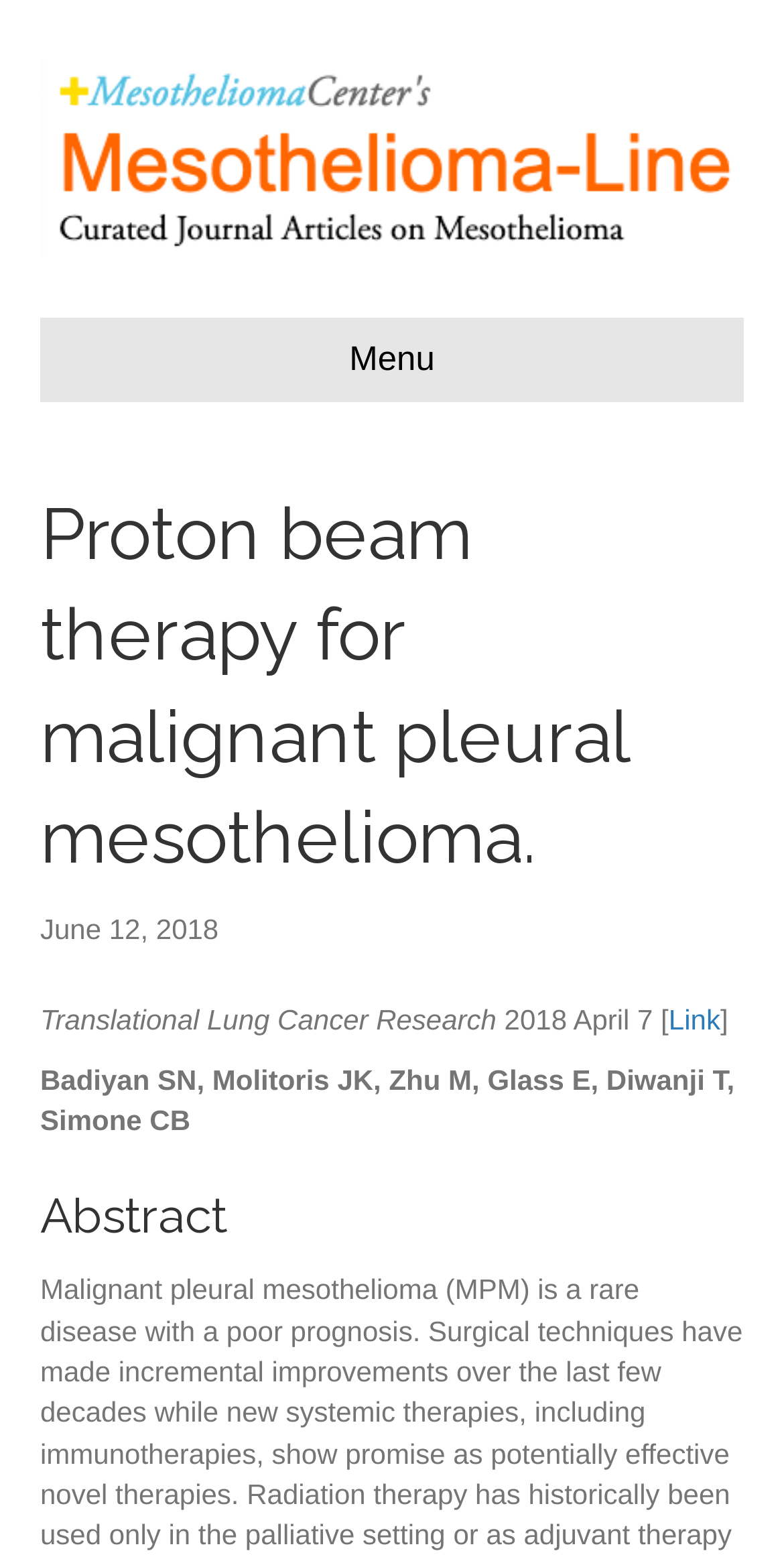Find and extract the text of the primary heading on the webpage.

Proton beam therapy for malignant pleural mesothelioma.